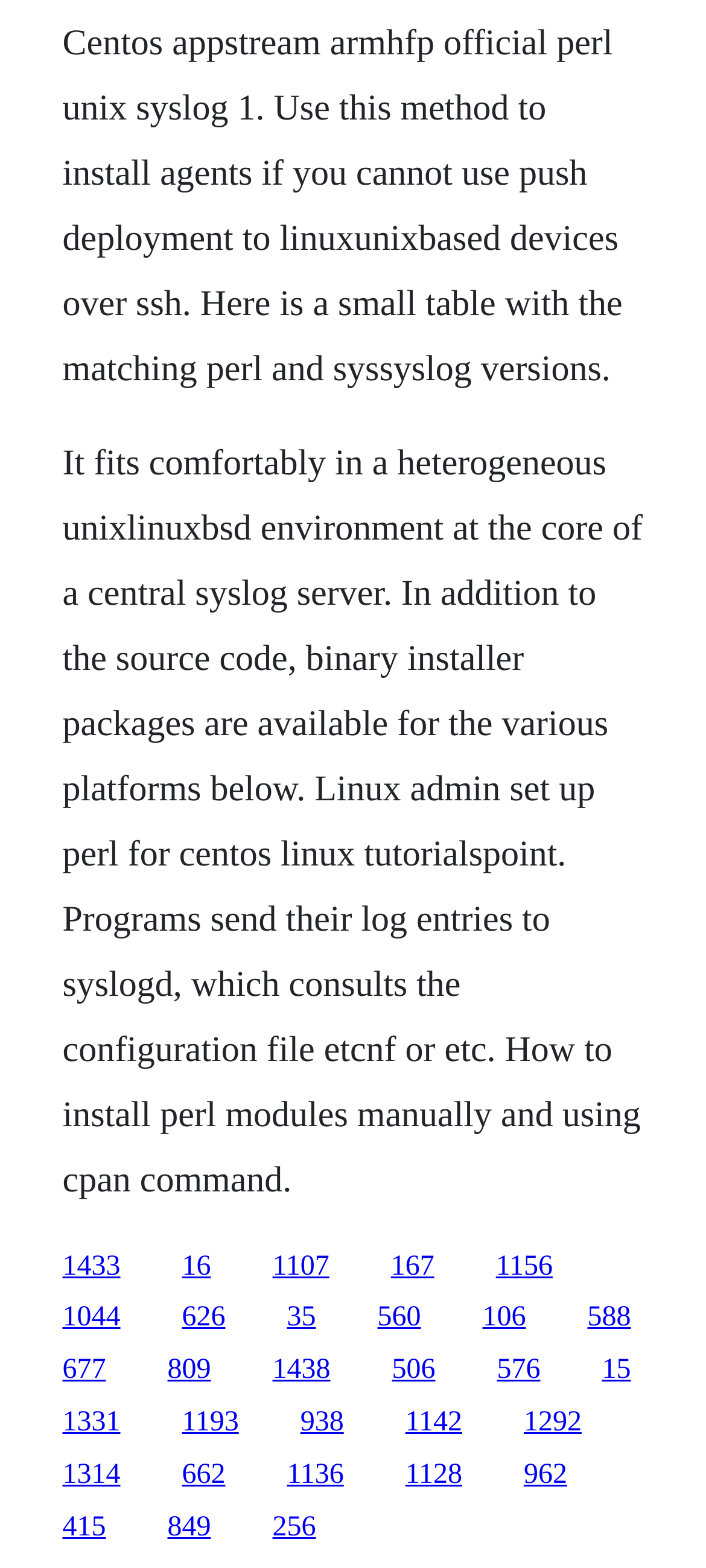Pinpoint the bounding box coordinates of the clickable element to carry out the following instruction: "Click the link to learn about Linux admin setup."

[0.088, 0.797, 0.171, 0.817]